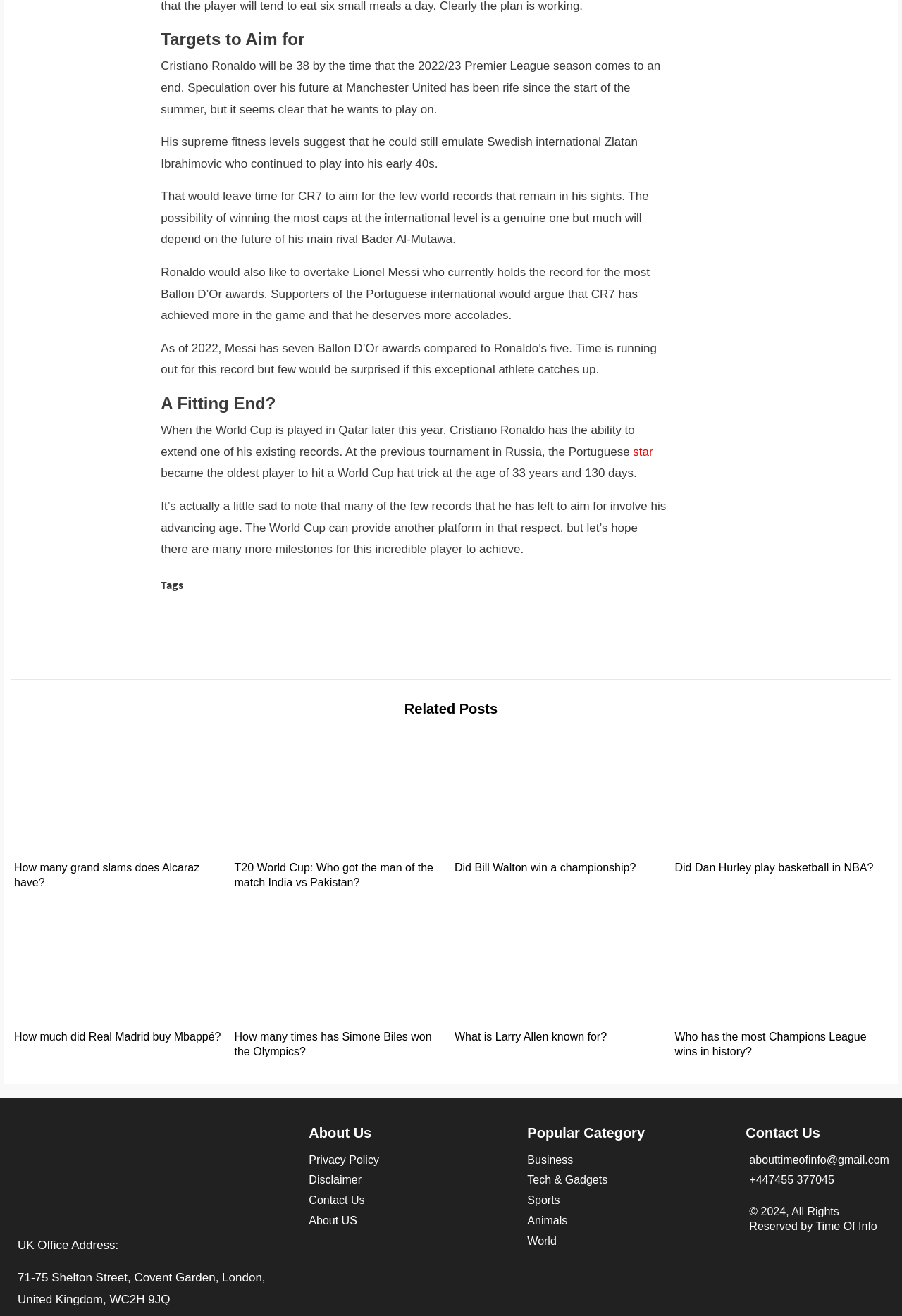Determine the coordinates of the bounding box for the clickable area needed to execute this instruction: "Contact the website via email".

[0.831, 0.876, 0.977, 0.887]